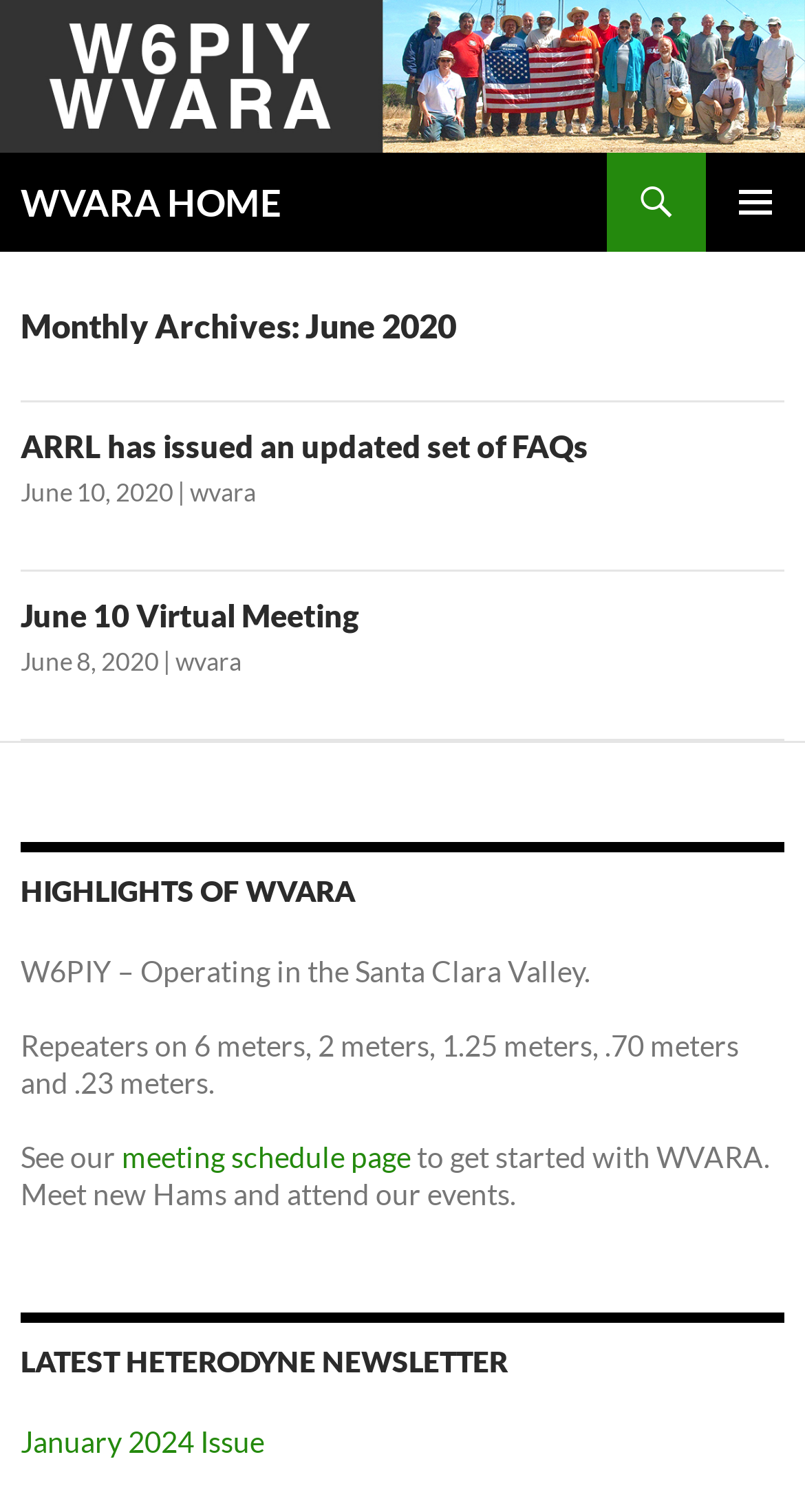Please determine the bounding box coordinates of the section I need to click to accomplish this instruction: "view January 2024 Issue".

[0.026, 0.942, 0.328, 0.965]